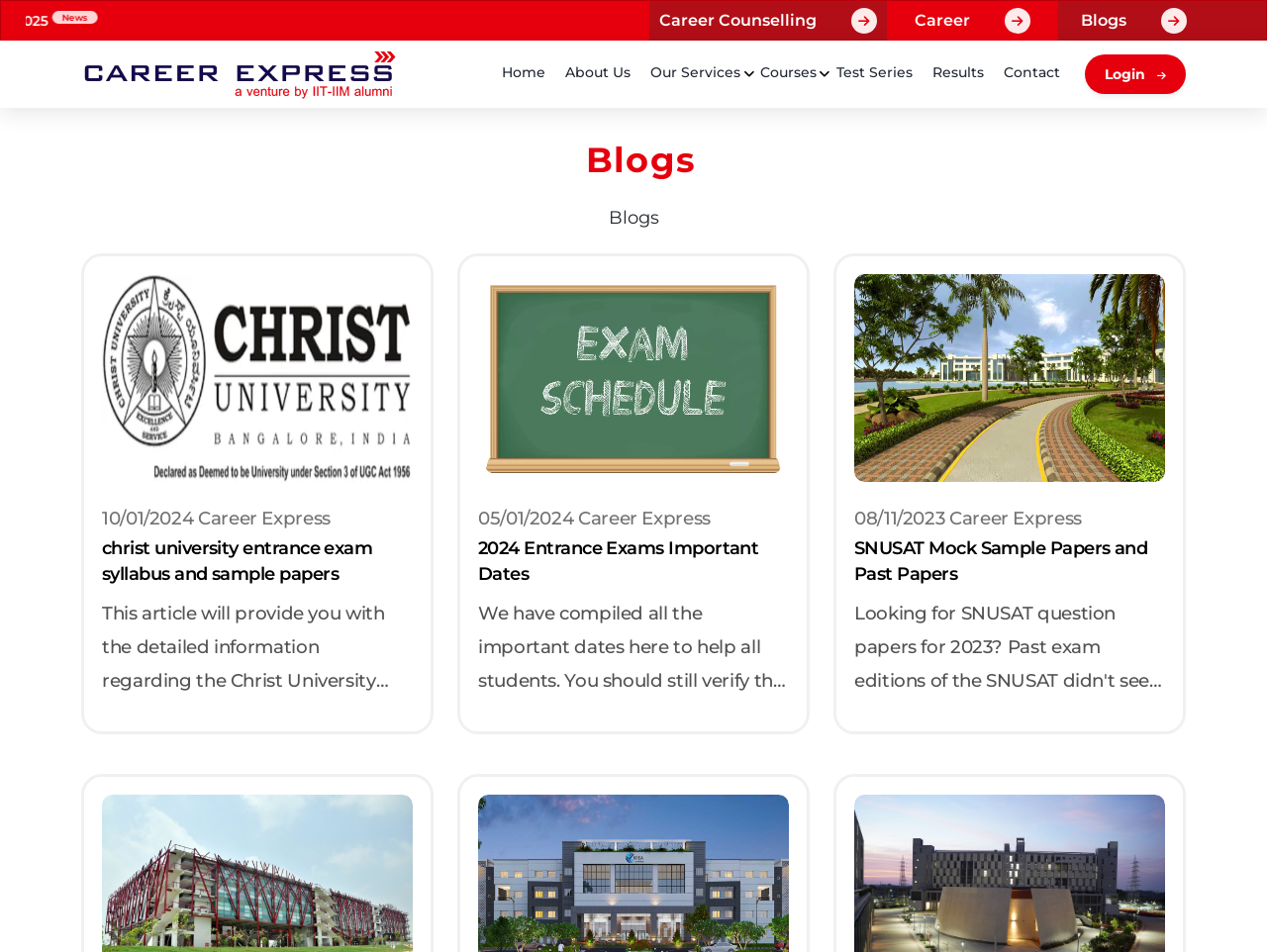Create a detailed description of the webpage's content and layout.

The webpage appears to be a blog or news website focused on college admissions and career counseling. At the top, there is a header section with a logo on the left and a series of links to different sections of the website, including "Home", "About Us", "Our Services", "Courses", "Test Series", "Results", and "Contact". On the right side of the header, there is a "Login" link.

Below the header, there is a prominent section with a heading "Online and Offline Registrations Open for CUET | Christ | NPAT | IPMAT 2024 and 2025" and a smaller text "News" to its right. 

The main content of the webpage is divided into three sections, each containing a link to a blog post or news article. The first section has a link to an article about Christ University entrance exam syllabus and sample papers, accompanied by a small image. The second section has a link to an article about important dates for 2024 entrance exams, also accompanied by a small image. The third section has a link to an article about SNUSAT mock sample papers and past papers, again accompanied by a small image. Each of these sections has a heading that summarizes the content of the article.

Overall, the webpage appears to be a resource for students seeking information and guidance on college admissions and career counseling, with a focus on specific exams and institutions.